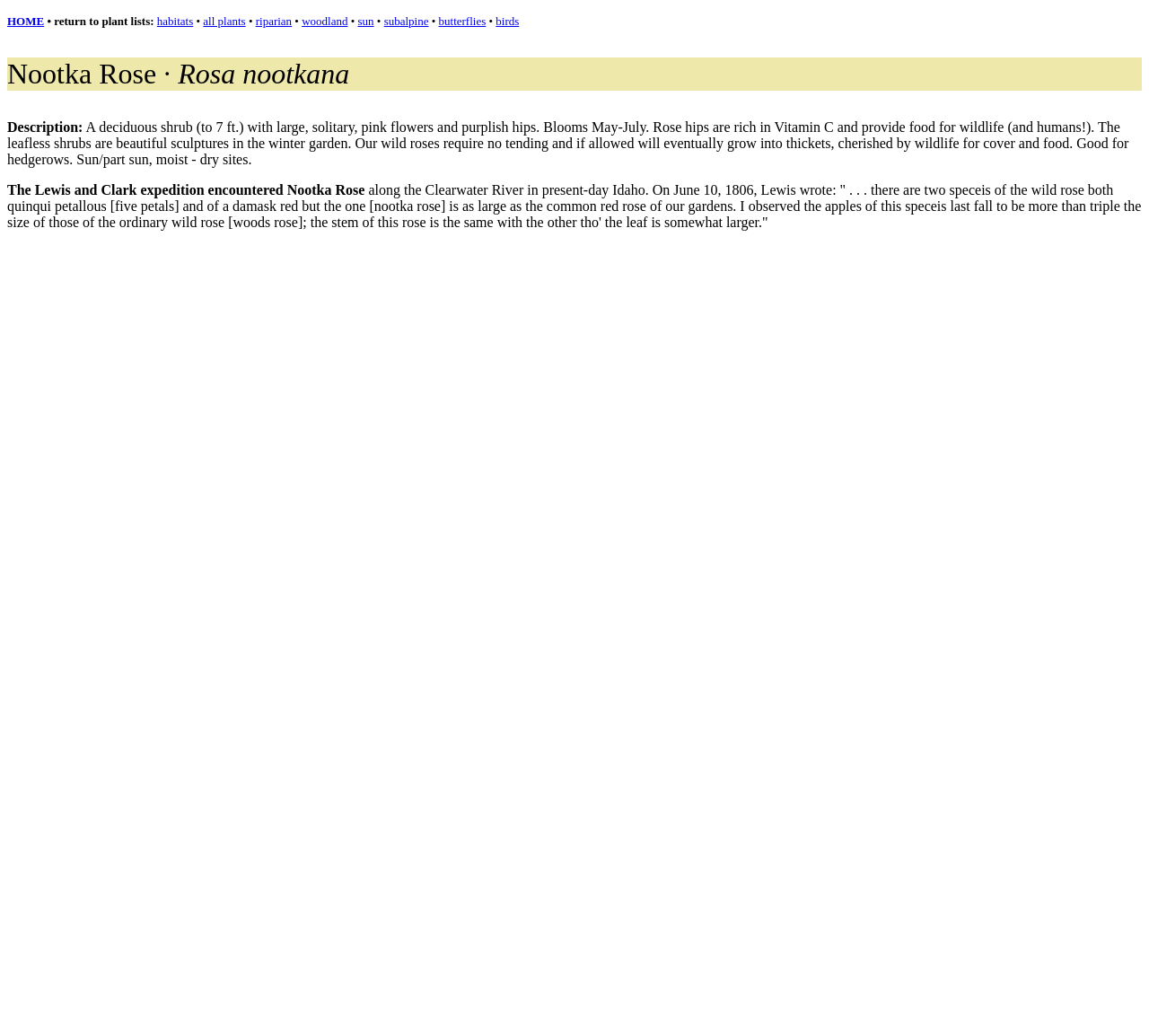Find and provide the bounding box coordinates for the UI element described with: "Original Post".

None